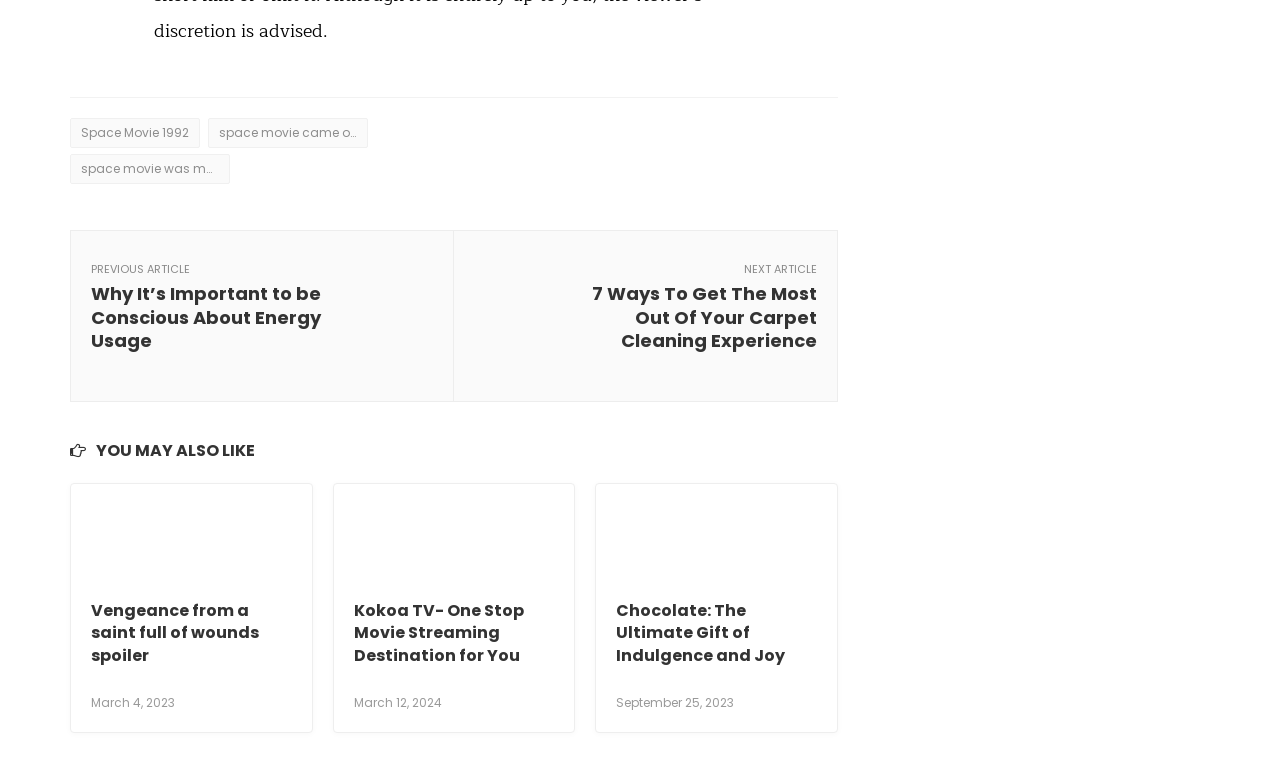Please determine the bounding box coordinates of the element to click in order to execute the following instruction: "Read the article 'Vengeance from a saint full of wounds spoiler'". The coordinates should be four float numbers between 0 and 1, specified as [left, top, right, bottom].

[0.071, 0.765, 0.228, 0.88]